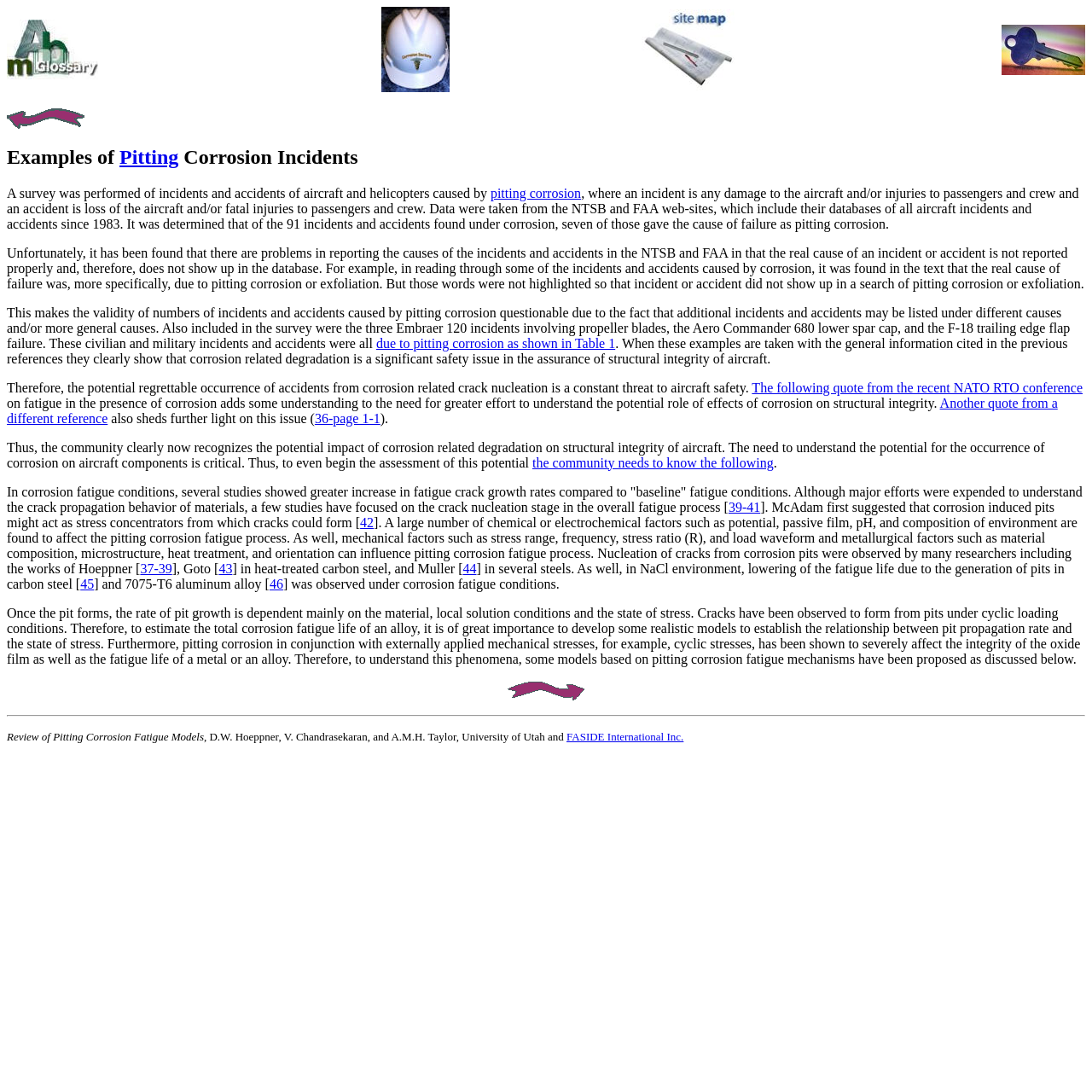Point out the bounding box coordinates of the section to click in order to follow this instruction: "Explore the link to FASIDE International Inc.".

[0.519, 0.668, 0.626, 0.68]